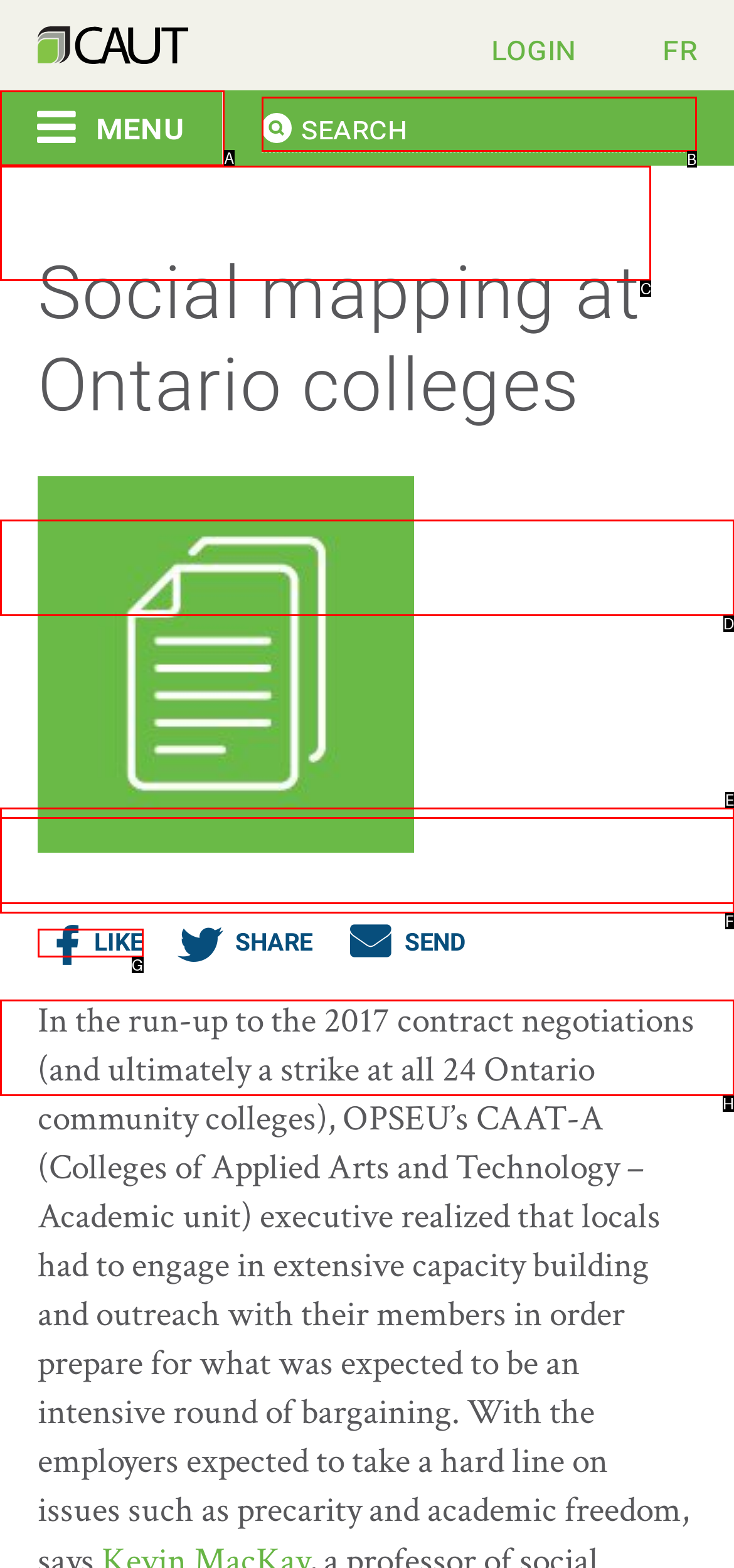Determine which option you need to click to execute the following task: Go to the bulletin page. Provide your answer as a single letter.

C